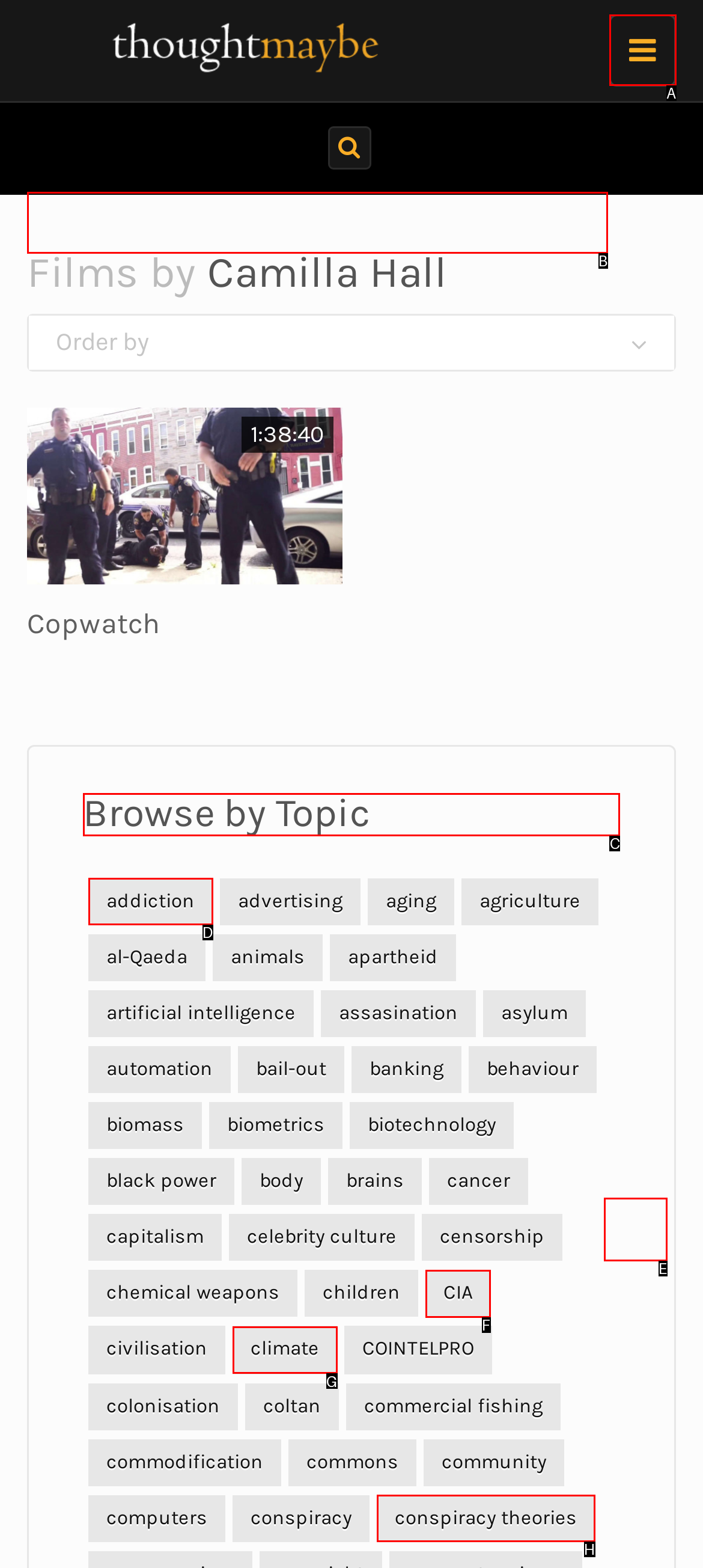Identify the letter of the UI element you need to select to accomplish the task: Browse films by topic.
Respond with the option's letter from the given choices directly.

C